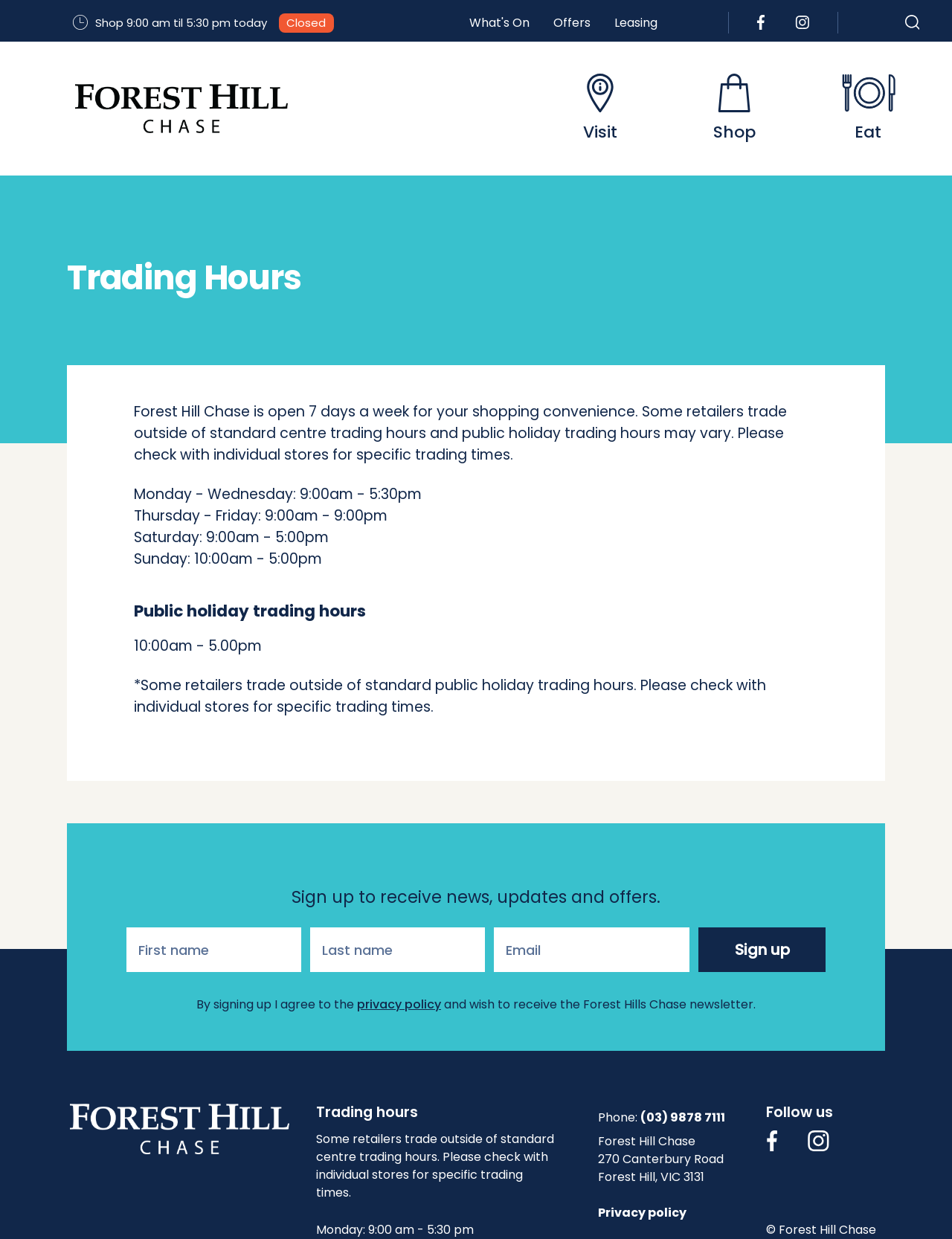Offer an in-depth caption of the entire webpage.

The webpage is about Forest Hill Chase, a shopping center, and its trading hours. At the top, there is a header menu with links to "What's On", "Offers", "Leasing", and a search bar. Below the header, there is a logo of Forest Hill Chase with a link to the center's homepage.

On the left side, there are links to various sections of the website, including "Trading hours", "Facilities & services", "Location & parking", and "Contact us". Next to these links, there are icons for "Shop" and "Eat" with corresponding images.

The main content of the page is divided into two sections. The first section displays the trading hours of the center, including the hours for Monday to Wednesday, Thursday to Friday, Saturday, and Sunday. There is also information about public holiday trading hours.

The second section is a newsletter signup form, where users can enter their email addresses to receive news, updates, and offers from Forest Hill Chase. Below the form, there is a statement about agreeing to the privacy policy and receiving the center's newsletter.

At the bottom of the page, there is a footer section with additional information, including the center's address, phone number, and links to its privacy policy and social media profiles. There are also images of the center's logo and a "Follow us" section with links to Facebook and Instagram.